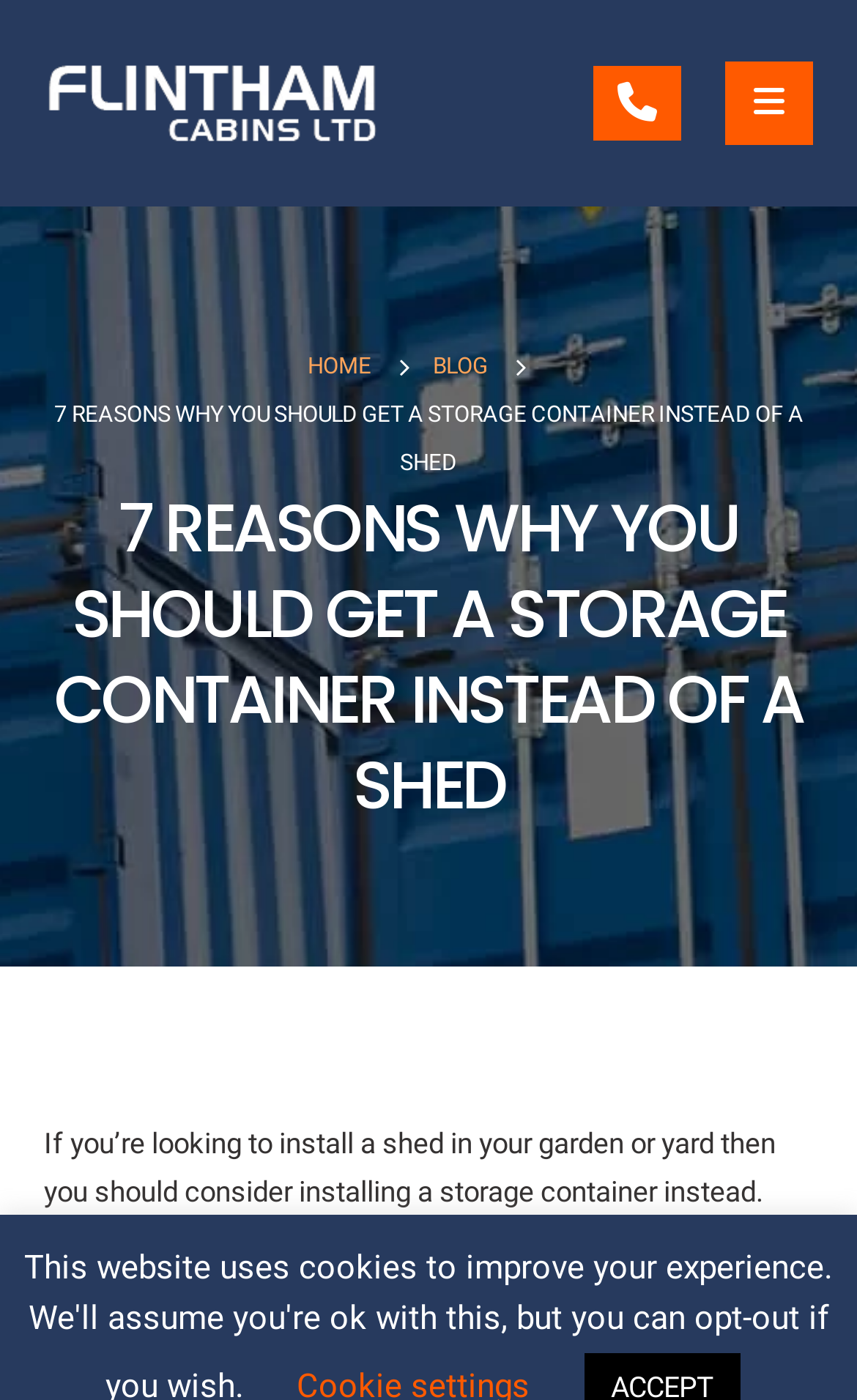Look at the image and answer the question in detail:
How many reasons are mentioned in the blog post?

The blog post title '7 Reasons Why You Should Get a Storage Container Instead of a Shed' indicates that the post will explore 7 reasons why a storage container is a better option than a shed.